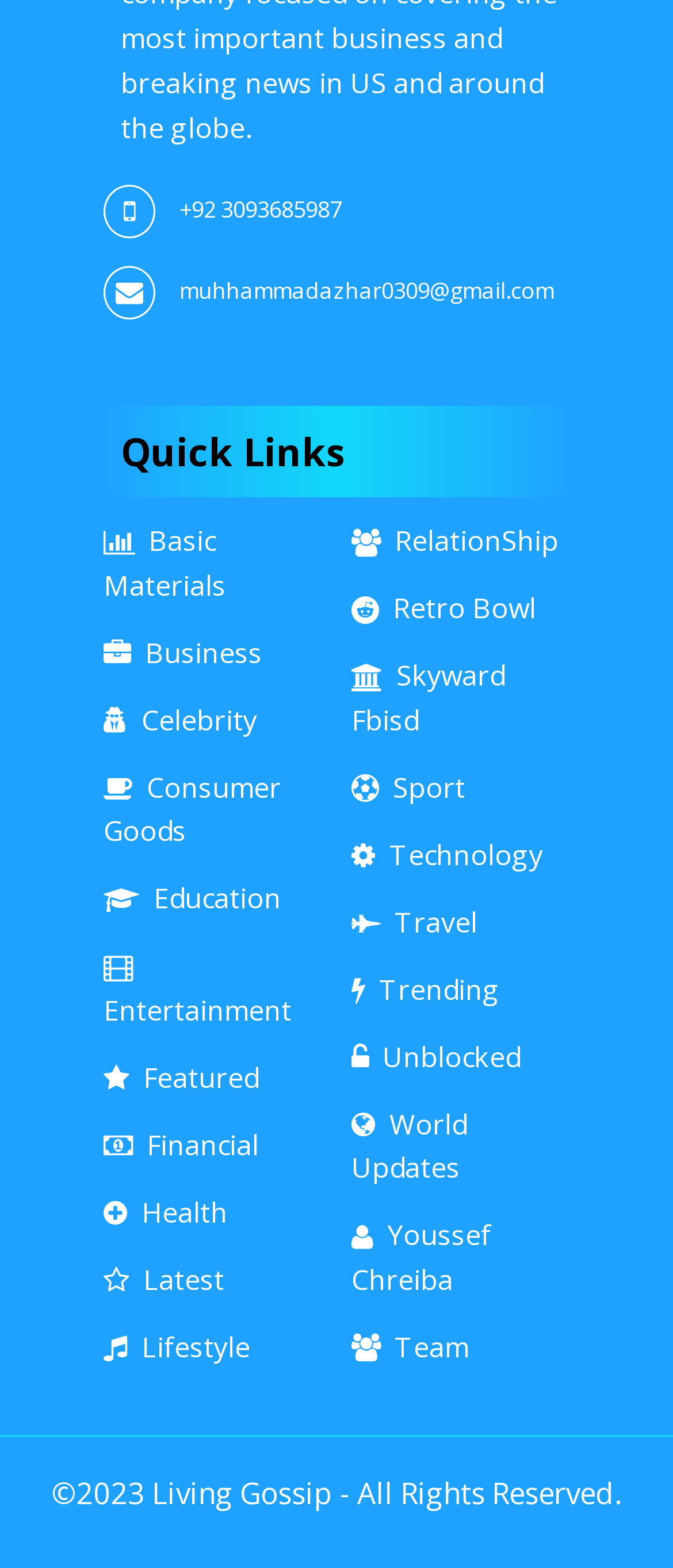Locate the bounding box coordinates of the segment that needs to be clicked to meet this instruction: "Visit the Entertainment page".

[0.154, 0.604, 0.433, 0.656]